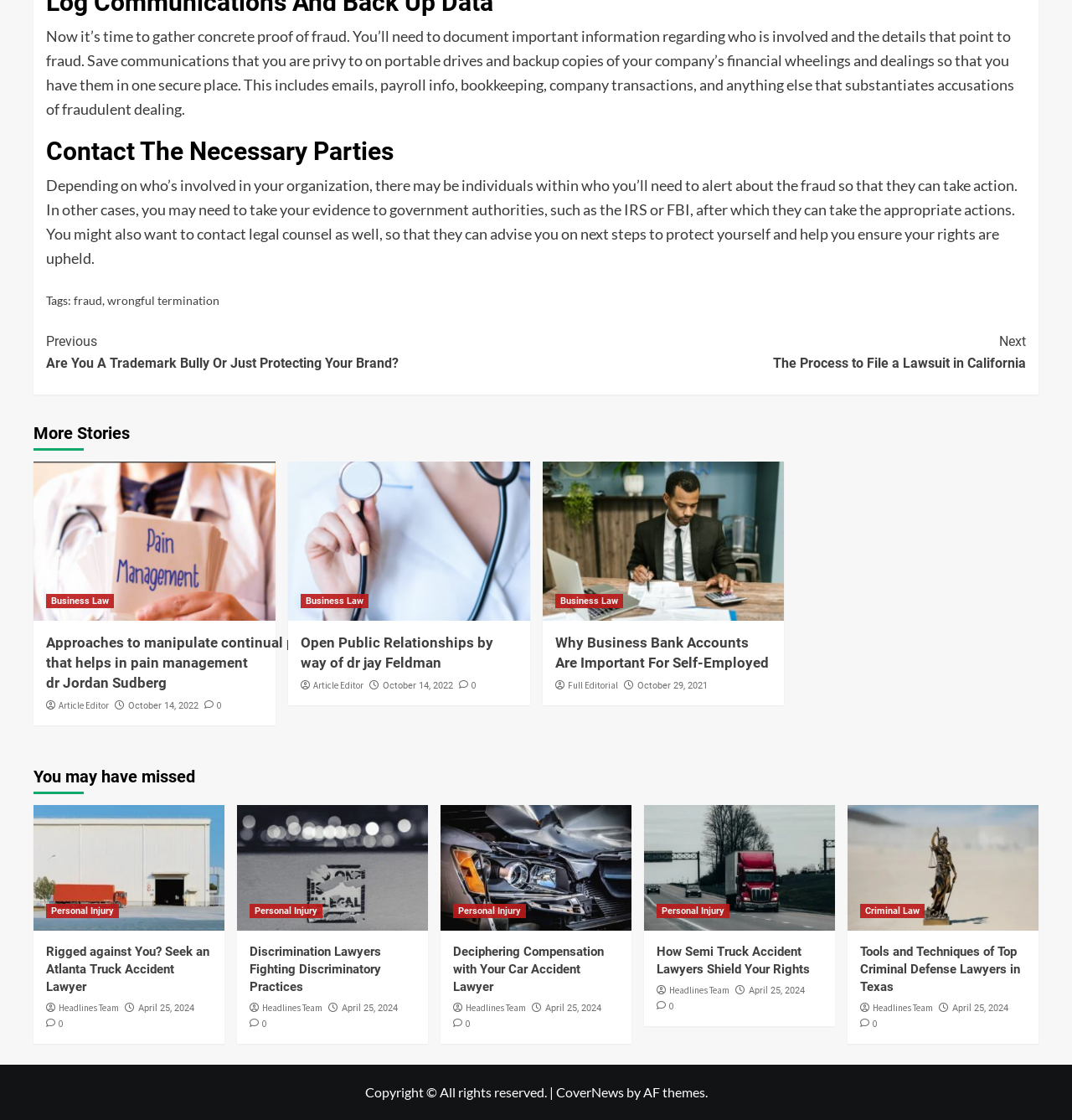From the image, can you give a detailed response to the question below:
What is the category of the article 'Jordan Sudberg Pain Management'?

The category of the article 'Jordan Sudberg Pain Management' is Business Law, which is evident from the link 'Business Law' associated with the figure element containing the article title.